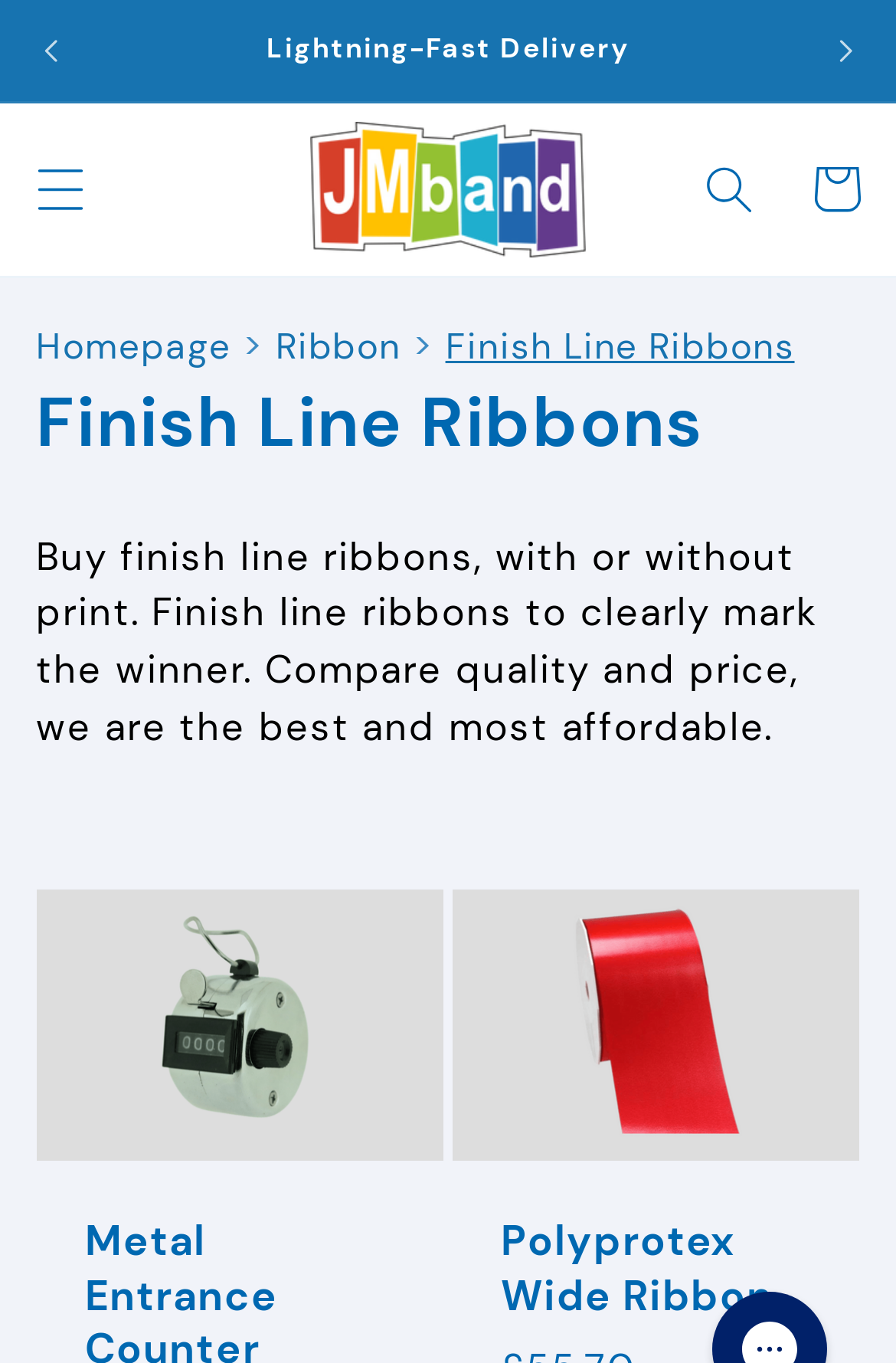Please identify the bounding box coordinates of the clickable element to fulfill the following instruction: "View cart". The coordinates should be four float numbers between 0 and 1, i.e., [left, top, right, bottom].

[0.873, 0.1, 0.992, 0.178]